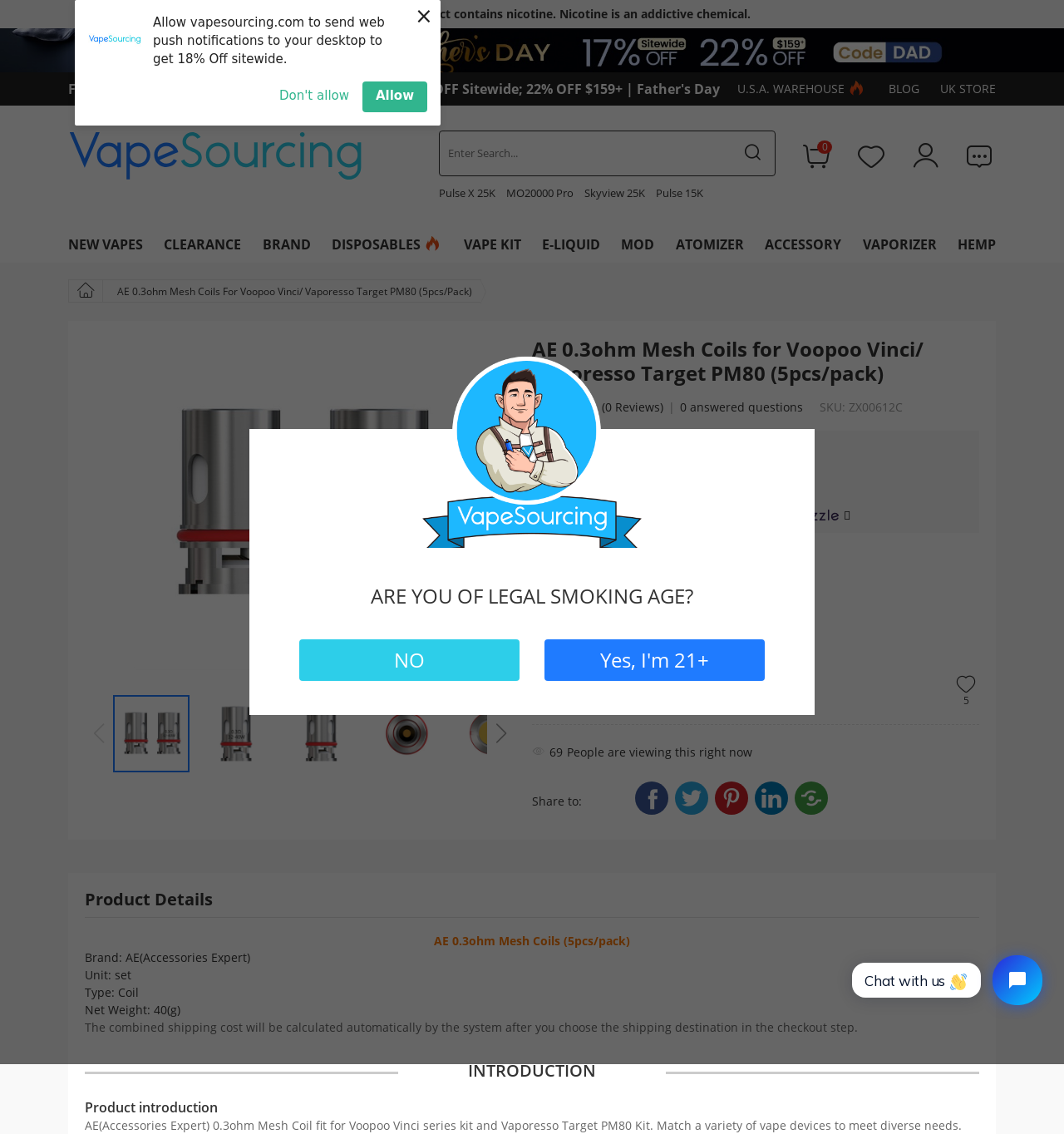Please respond in a single word or phrase: 
How many pieces are in one pack?

5